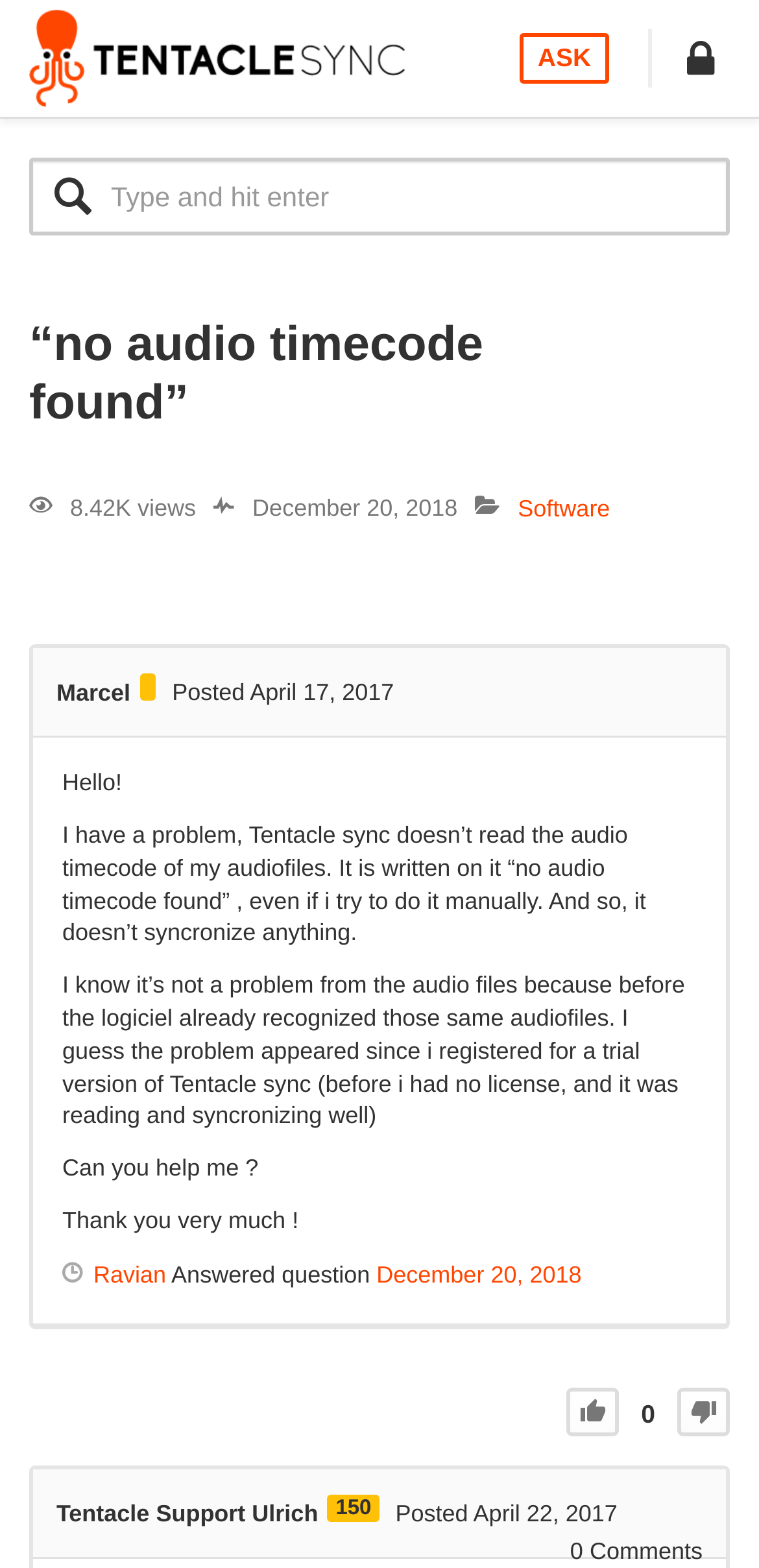Kindly determine the bounding box coordinates for the clickable area to achieve the given instruction: "Toggle the About Us menu".

None